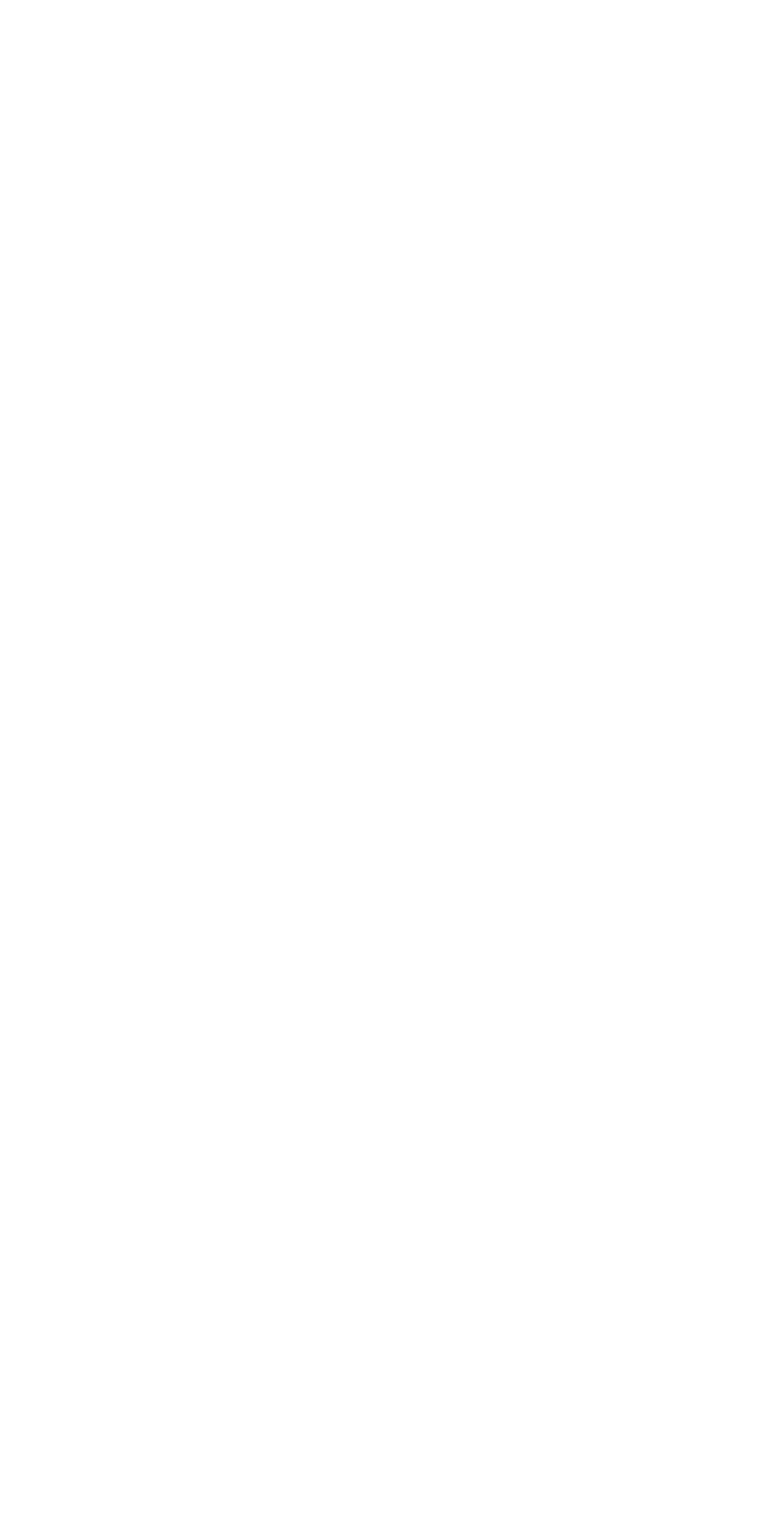Look at the image and give a detailed response to the following question: What is the logo image at the top of the page? 

The logo image at the top of the page is an inline white logo, which is likely the logo of the website, used to represent the brand or identity of the website.